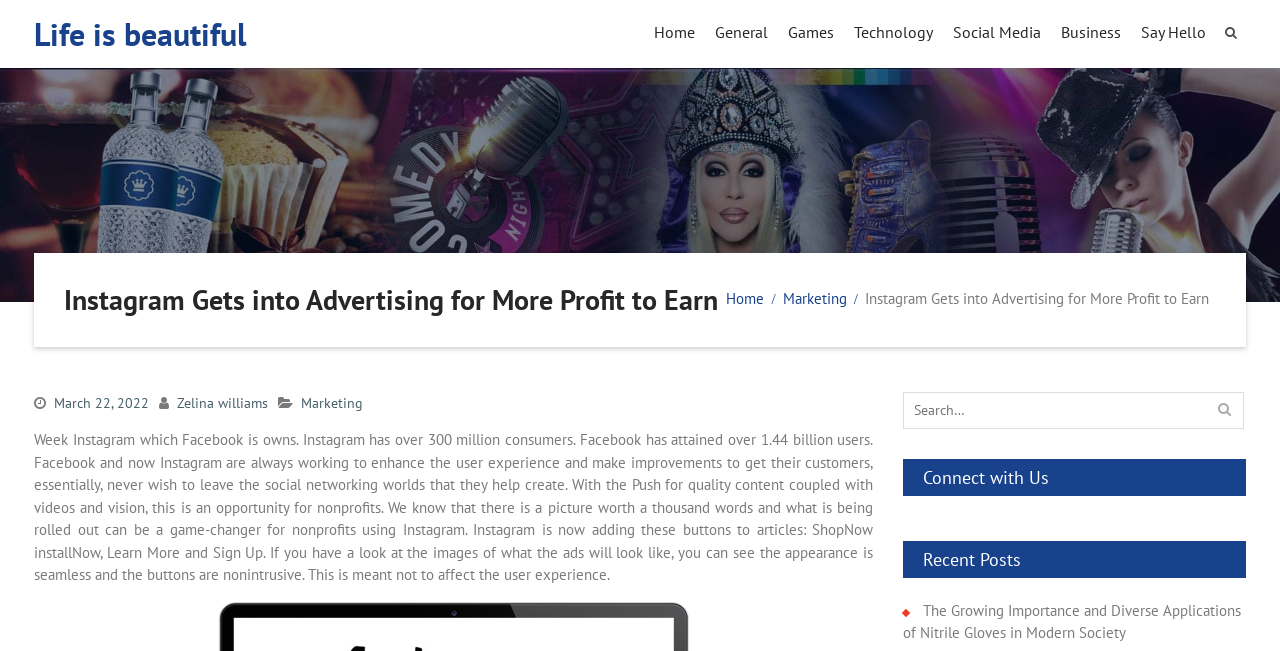Please find the bounding box coordinates of the element that must be clicked to perform the given instruction: "Click on the 'Say Hello' link". The coordinates should be four float numbers from 0 to 1, i.e., [left, top, right, bottom].

[0.892, 0.015, 0.943, 0.088]